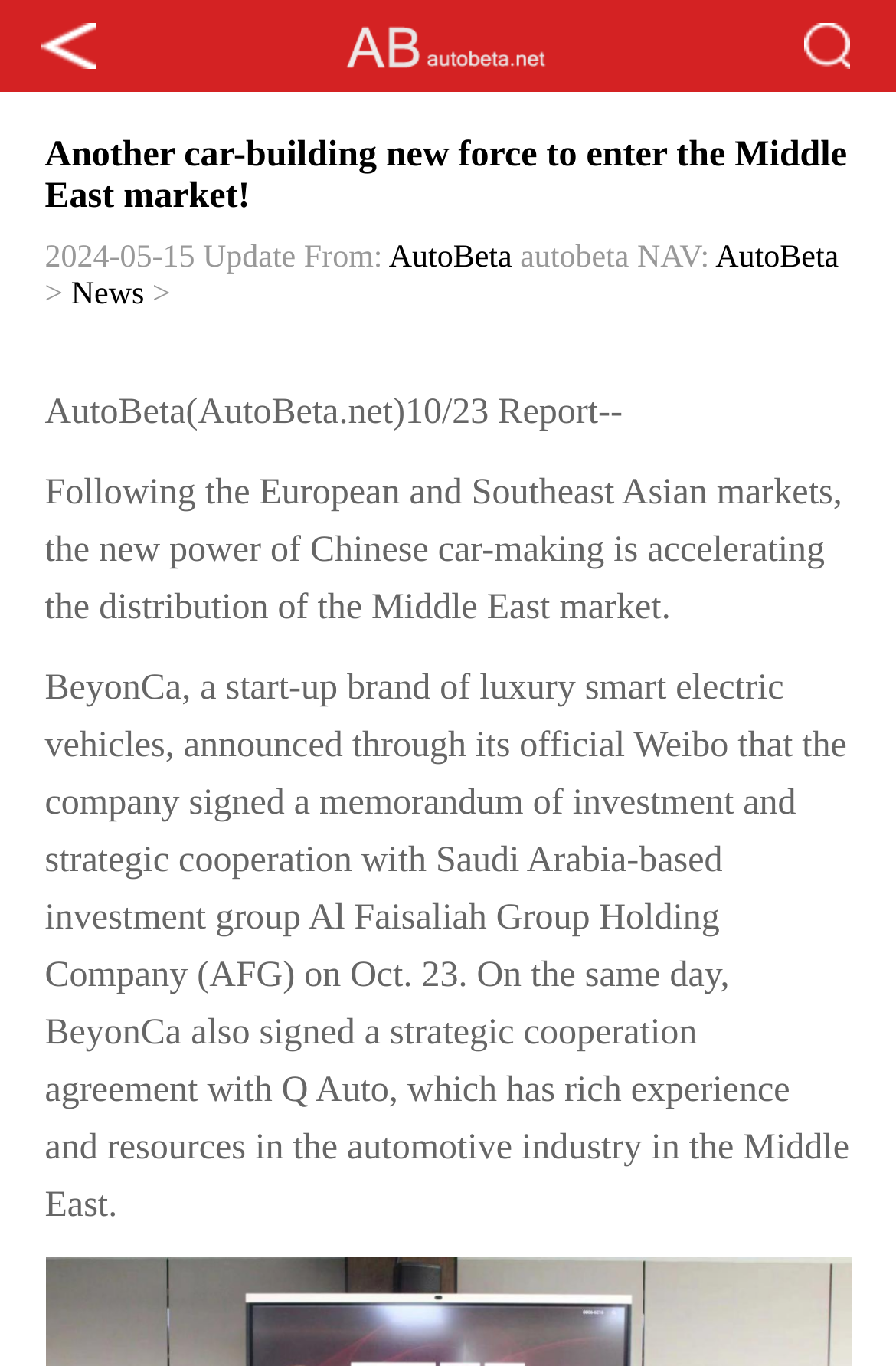Summarize the webpage with a detailed and informative caption.

The webpage appears to be an article from an authoritative automotive industry website, AutoBeta. At the top, there is a heading that reads "Another car-building new force to enter the Middle East market!" which is centered and takes up most of the width of the page. Below the heading, there is a date "2024-05-15 Update" on the left side, followed by the text "From: AutoBeta" and a link to AutoBeta on the right side.

On the top-right corner, there are three small images, likely logos or icons. On the top-left corner, there is a link with no text, accompanied by a small image. Below the heading, there is a navigation menu with a link to "News" on the left side.

The main content of the article starts with a brief summary, "Following the European and Southeast Asian markets, the new power of Chinese car-making is accelerating the distribution of the Middle East market." This is followed by a longer paragraph that discusses BeyonCa, a start-up brand of luxury smart electric vehicles, and its agreements with Al Faisaliah Group Holding Company and Q Auto.

There are a total of three images on the page, all of which are small and located at the top. The text is organized in a clear and readable manner, with headings and paragraphs separated by sufficient whitespace.